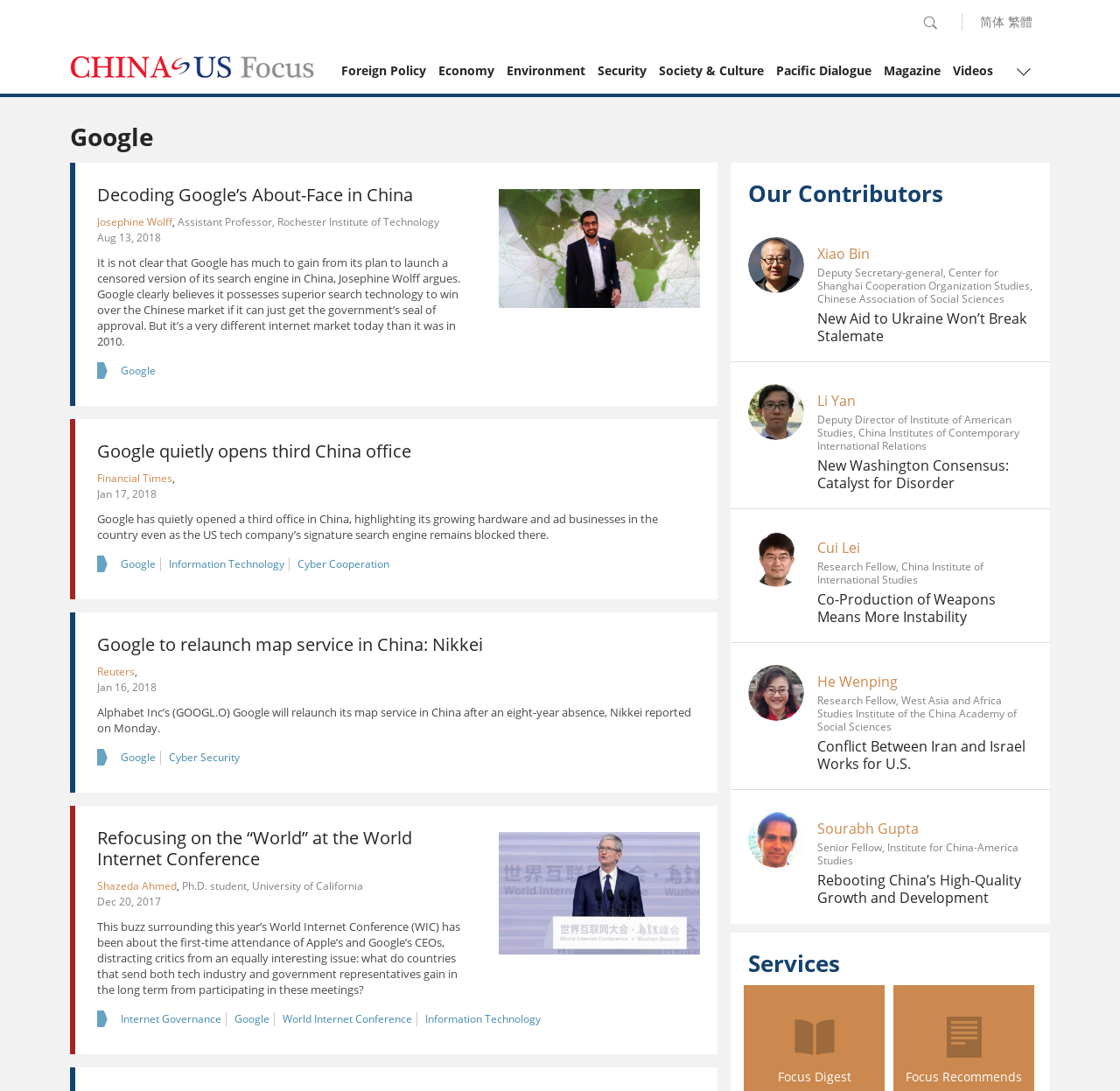Determine the bounding box for the UI element that matches this description: "Information Technology".

[0.376, 0.928, 0.487, 0.941]